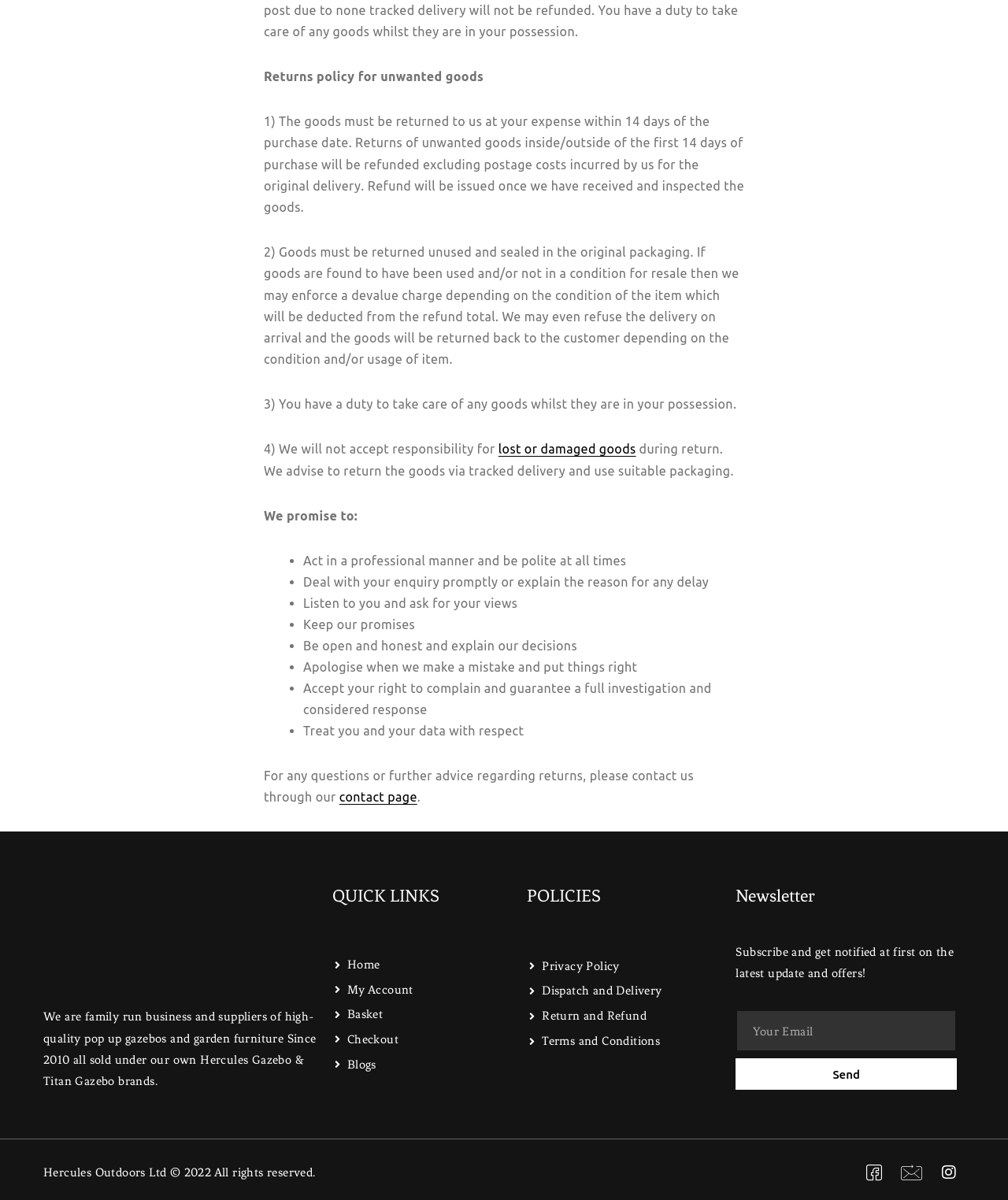Please find the bounding box coordinates of the section that needs to be clicked to achieve this instruction: "Follow Hercules Outdoors Ltd on Facebook".

[0.852, 0.964, 0.883, 0.99]